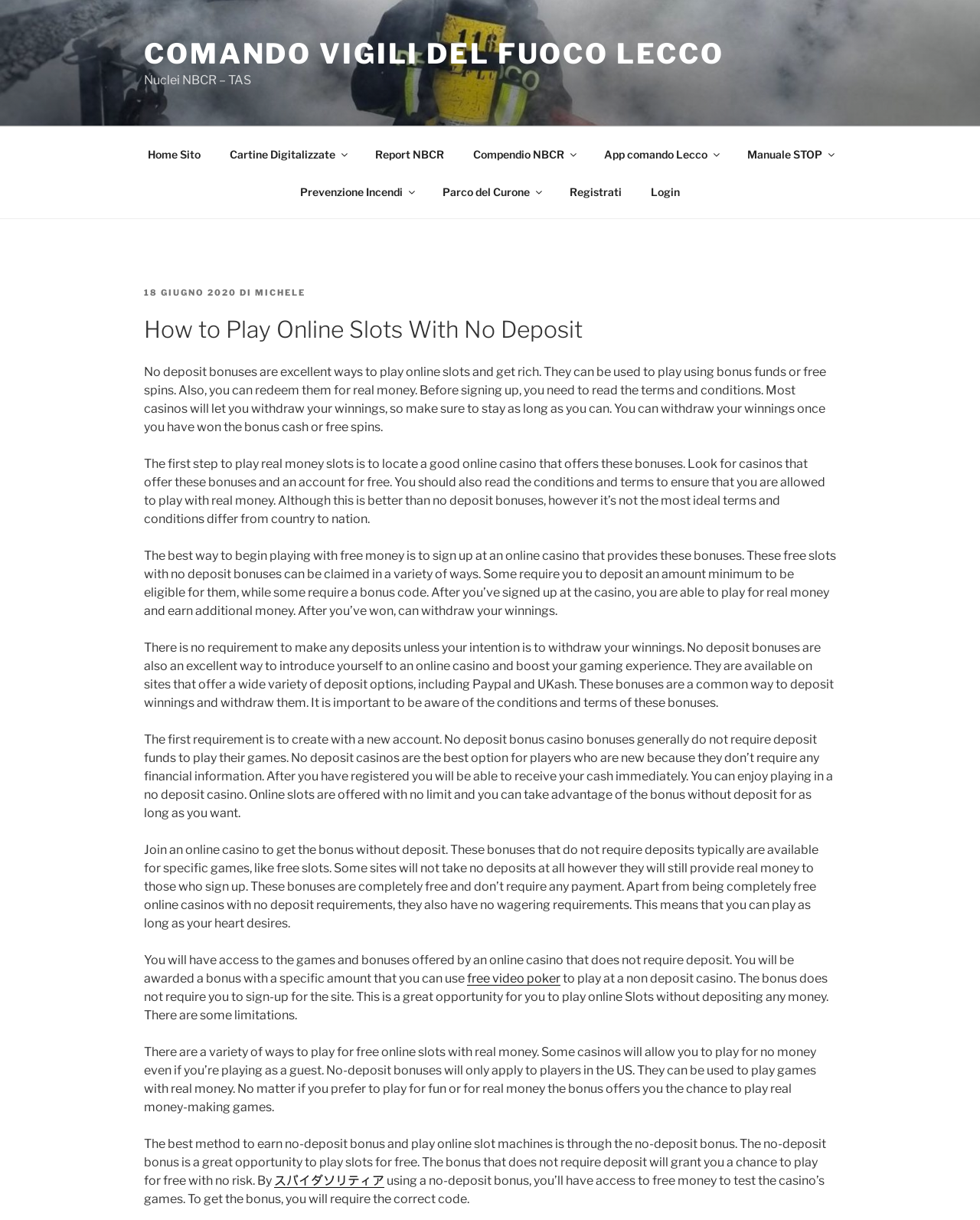Please reply to the following question with a single word or a short phrase:
What is the topic of the main content?

Online slots